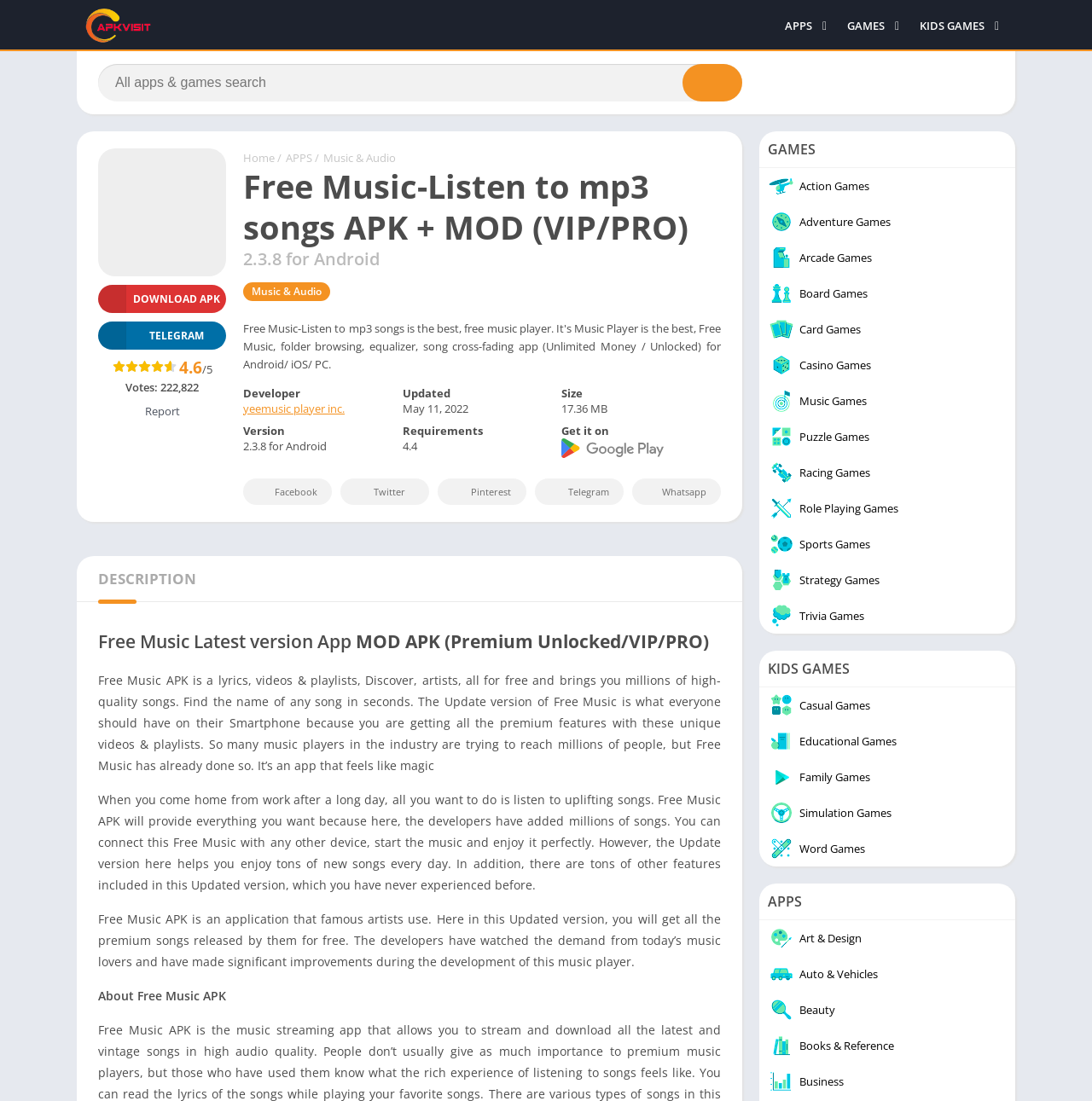Analyze the image and deliver a detailed answer to the question: What is the rating of the APK?

The rating of the APK can be found in the details section of the webpage, where it is listed as '4.6/5'.